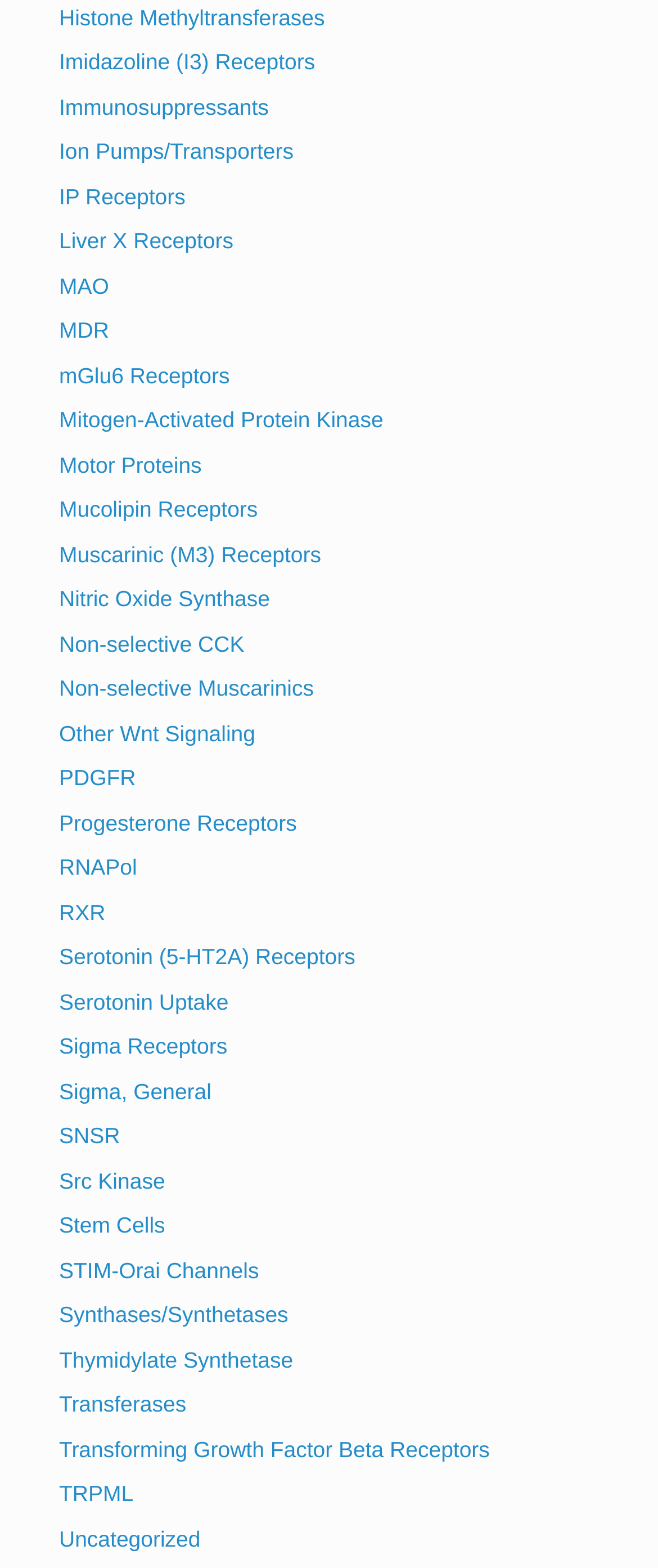Give a short answer to this question using one word or a phrase:
How many links are on this webpage?

332